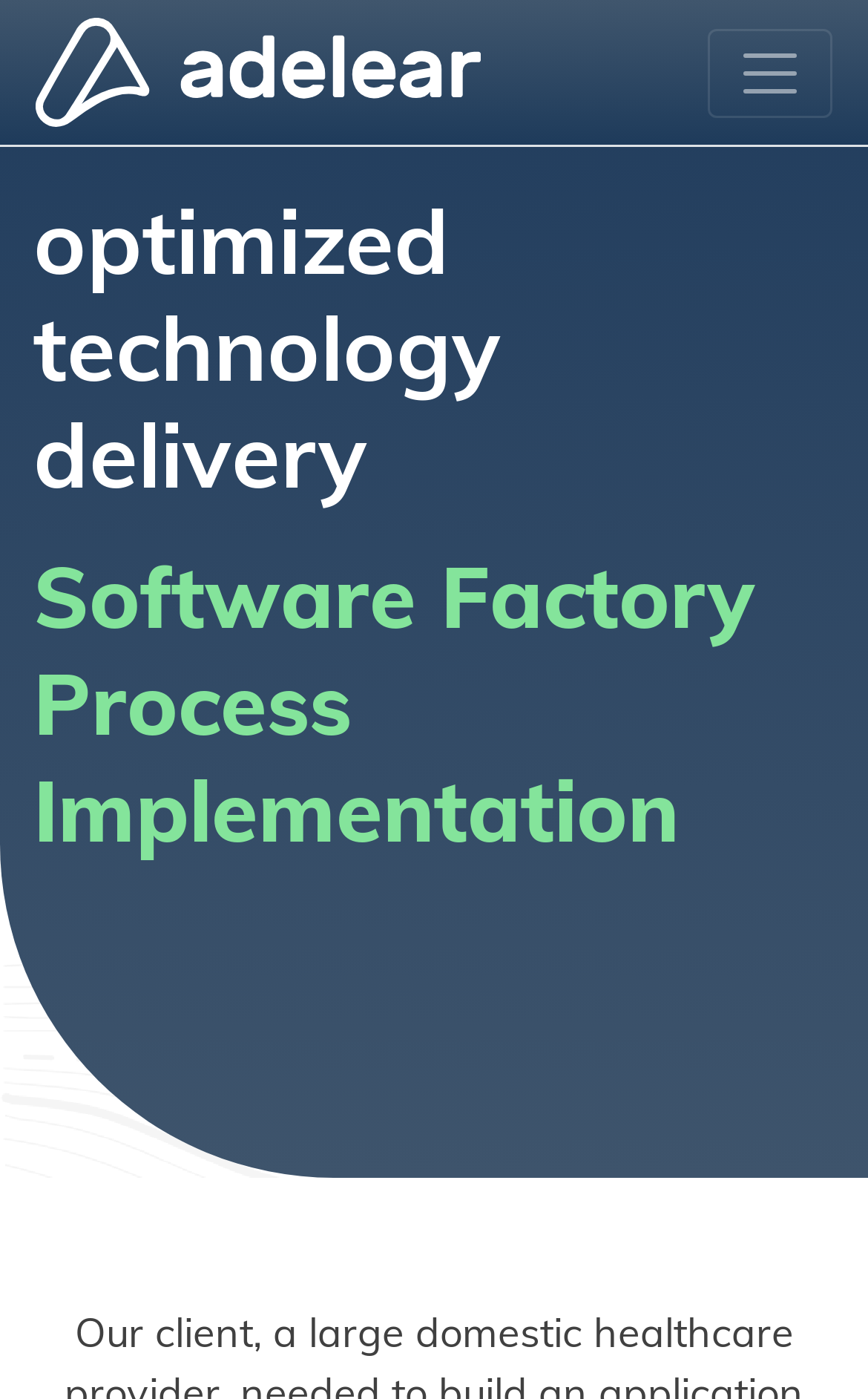Using the description "aria-label="Toggle navigation"", predict the bounding box of the relevant HTML element.

[0.815, 0.02, 0.959, 0.084]